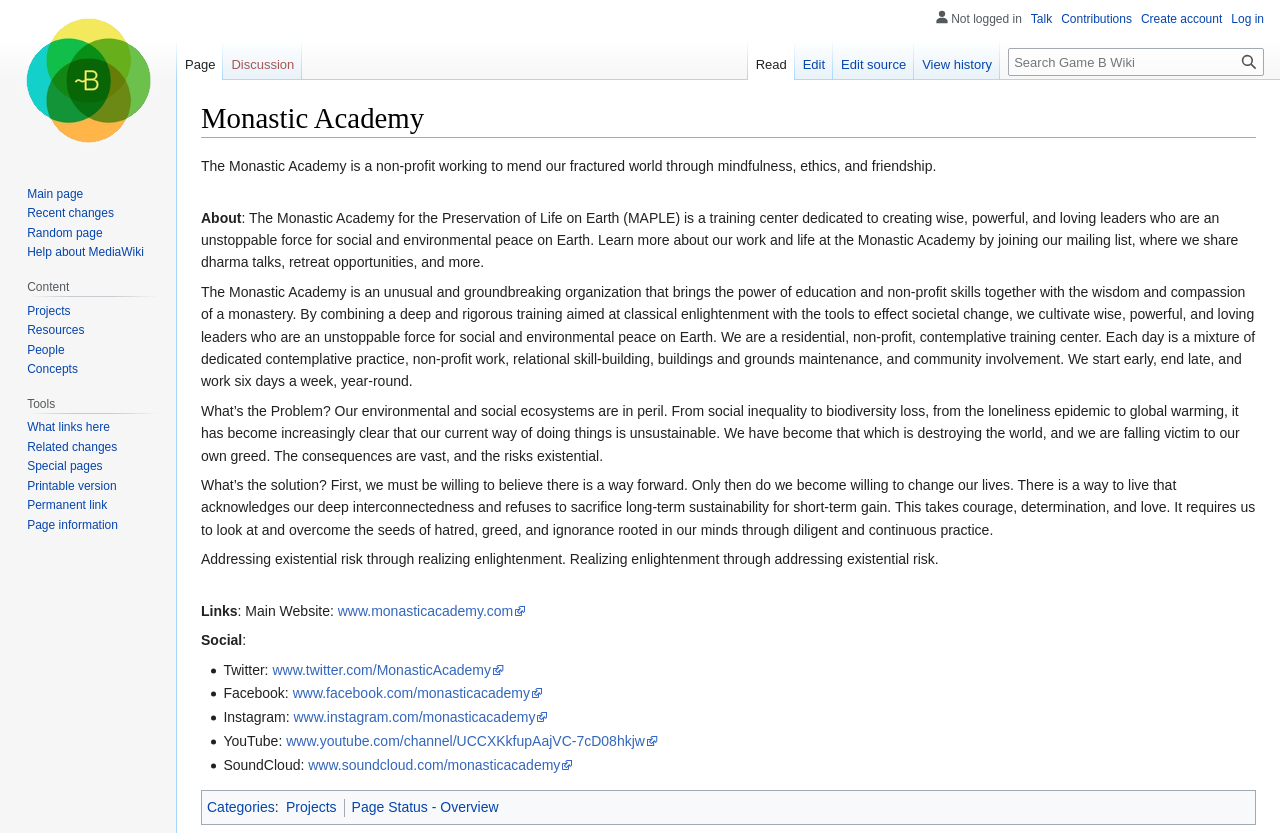Determine the bounding box coordinates of the clickable region to carry out the instruction: "Visit the main page".

[0.006, 0.0, 0.131, 0.192]